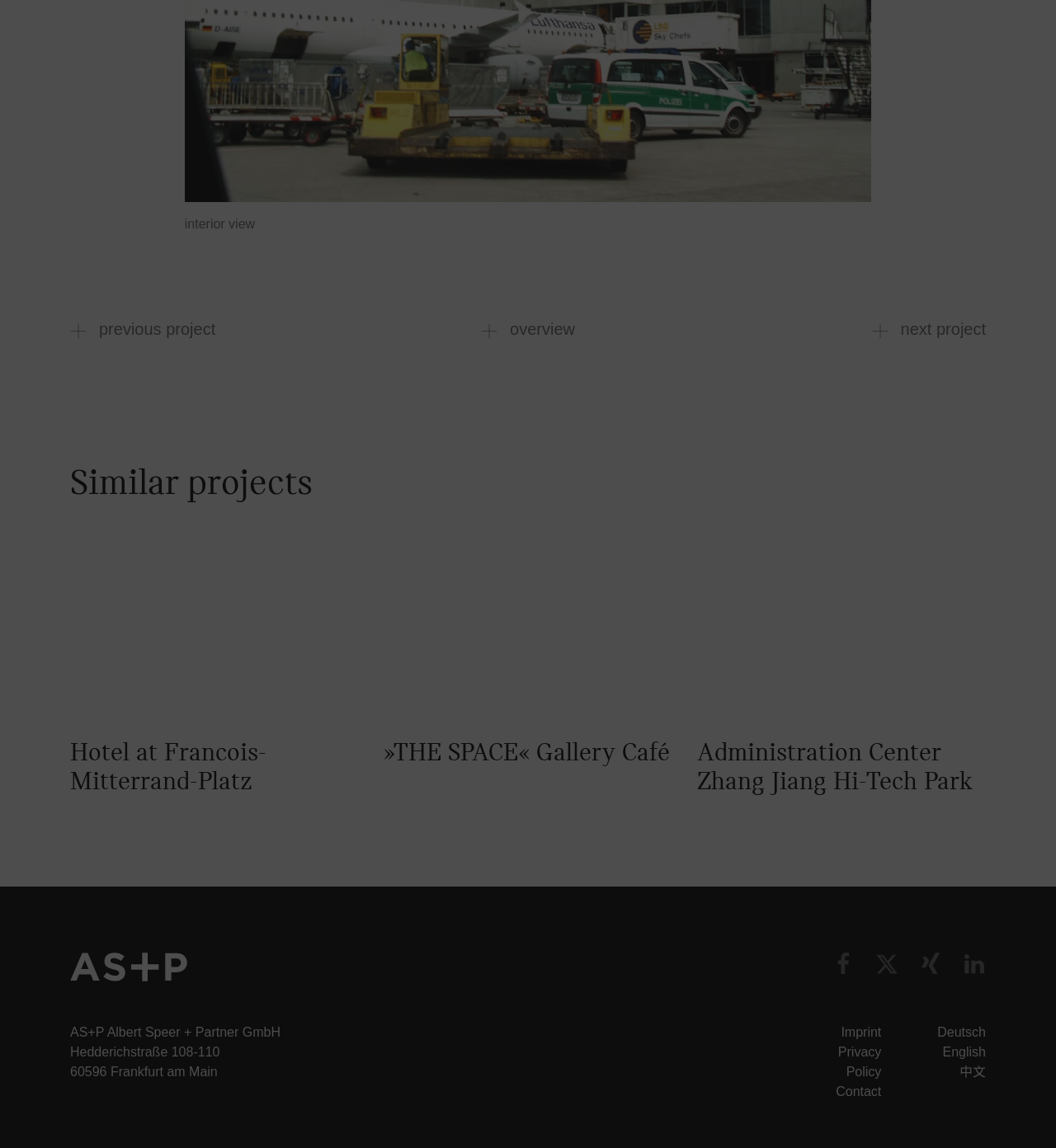What are the social media platforms listed?
Provide an in-depth and detailed answer to the question.

The social media platforms are listed as links at the bottom of the page, with coordinates [0.787, 0.833, 0.809, 0.845] for Facebook, [0.829, 0.833, 0.851, 0.845] for Twitter, [0.87, 0.833, 0.892, 0.845] for Xing, and [0.912, 0.833, 0.934, 0.845] for LinkedIn.